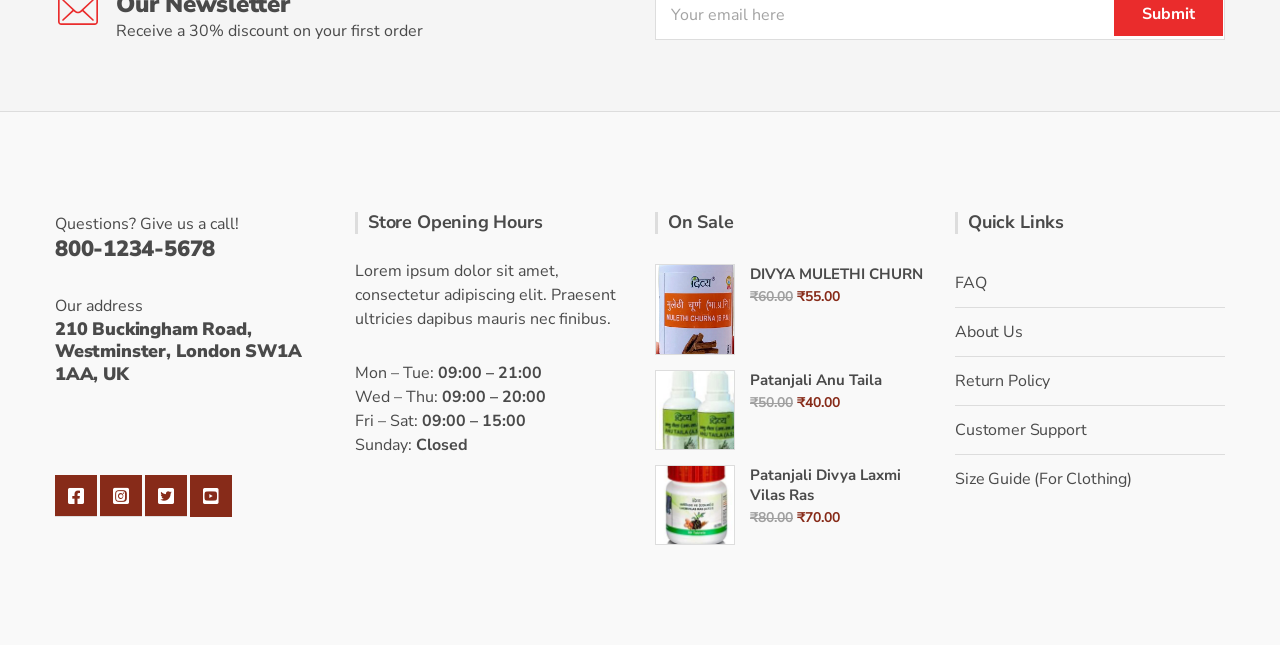Give a short answer using one word or phrase for the question:
What is the phone number to call for questions?

800-1234-5678